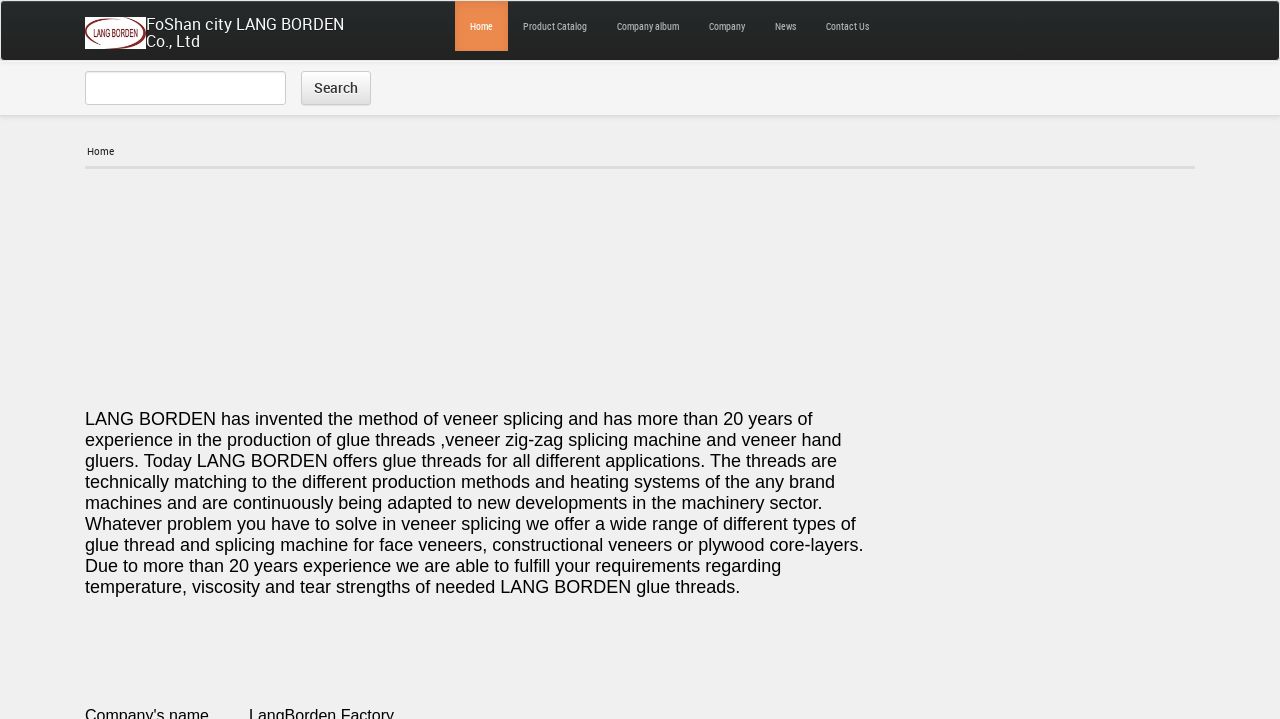Please specify the bounding box coordinates in the format (top-left x, top-left y, bottom-right x, bottom-right y), with values ranging from 0 to 1. Identify the bounding box for the UI component described as follows: Contact Us

[0.634, 0.001, 0.691, 0.071]